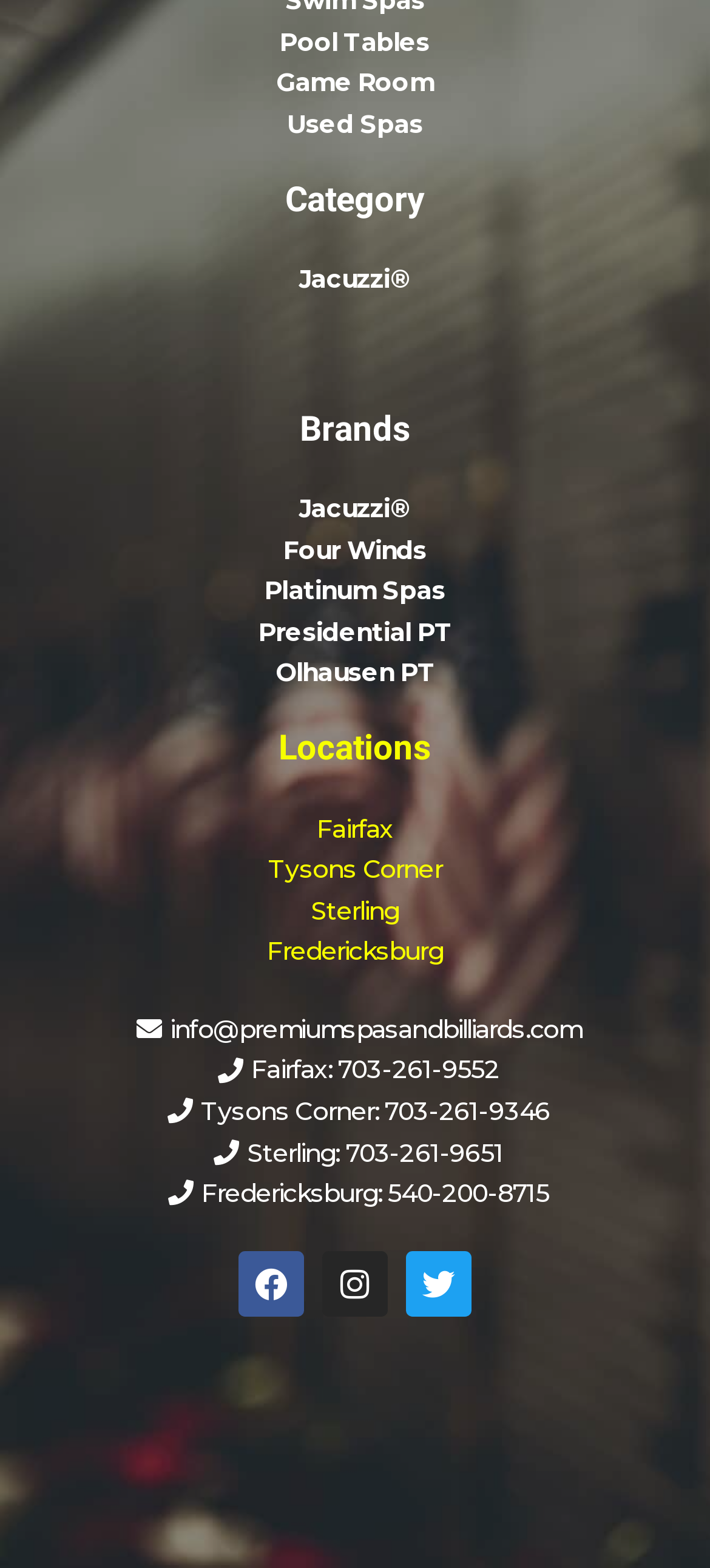Show the bounding box coordinates of the region that should be clicked to follow the instruction: "Follow us on Facebook."

[0.336, 0.798, 0.428, 0.839]